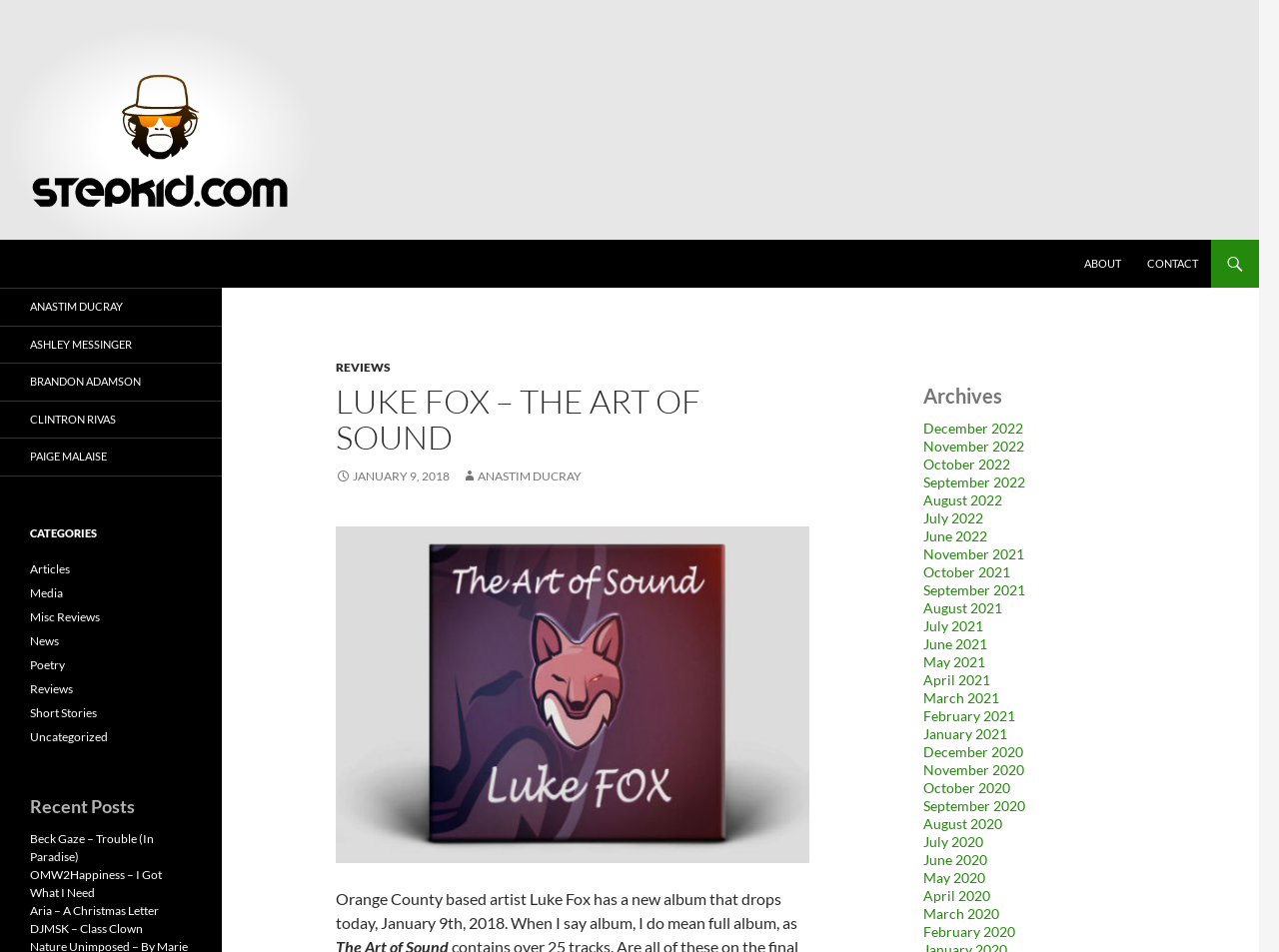What is the category of the post 'Beck Gaze – Trouble (In Paradise)'?
Using the visual information, answer the question in a single word or phrase.

Reviews